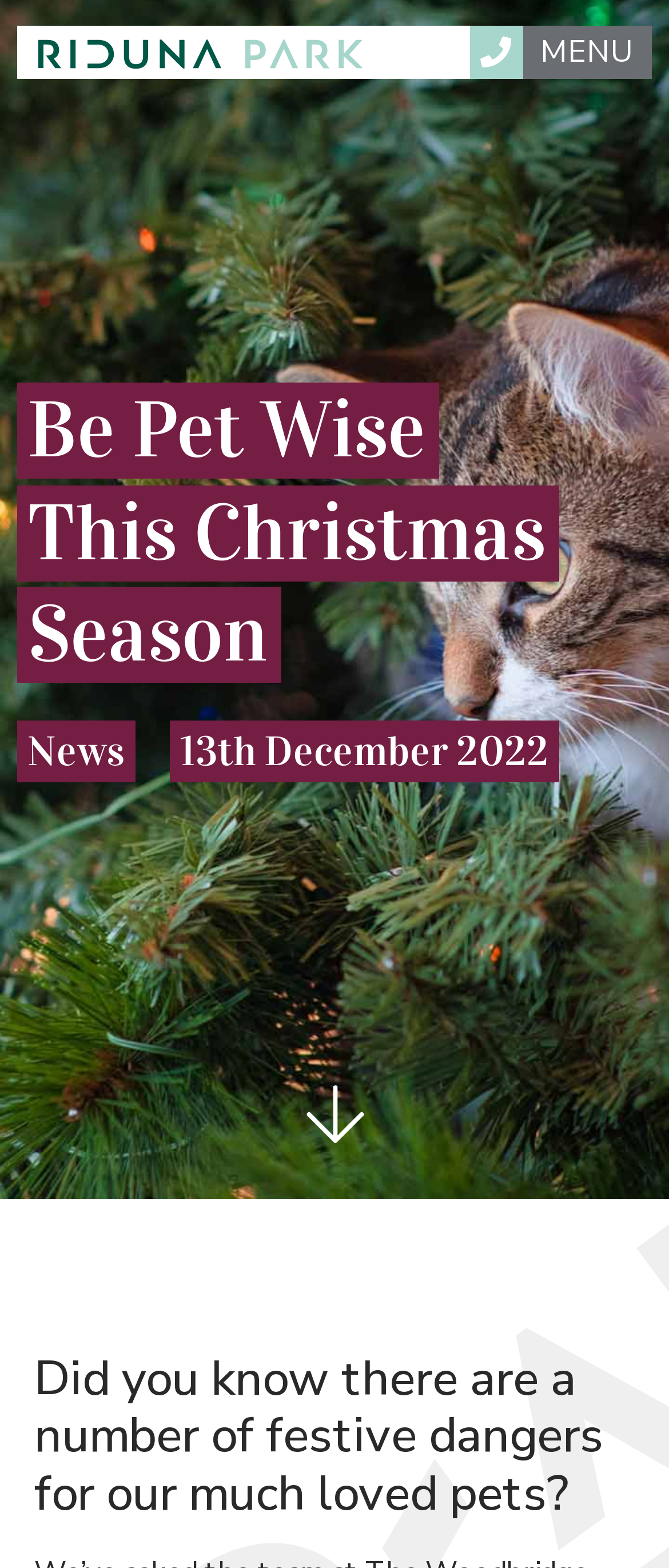What is the topic of the webpage?
Please give a detailed and elaborate explanation in response to the question.

The topic of the webpage is related to pet safety during the Christmas season, as indicated by the heading 'Did you know there are a number of festive dangers for our much loved pets?' and the overall content of the webpage.